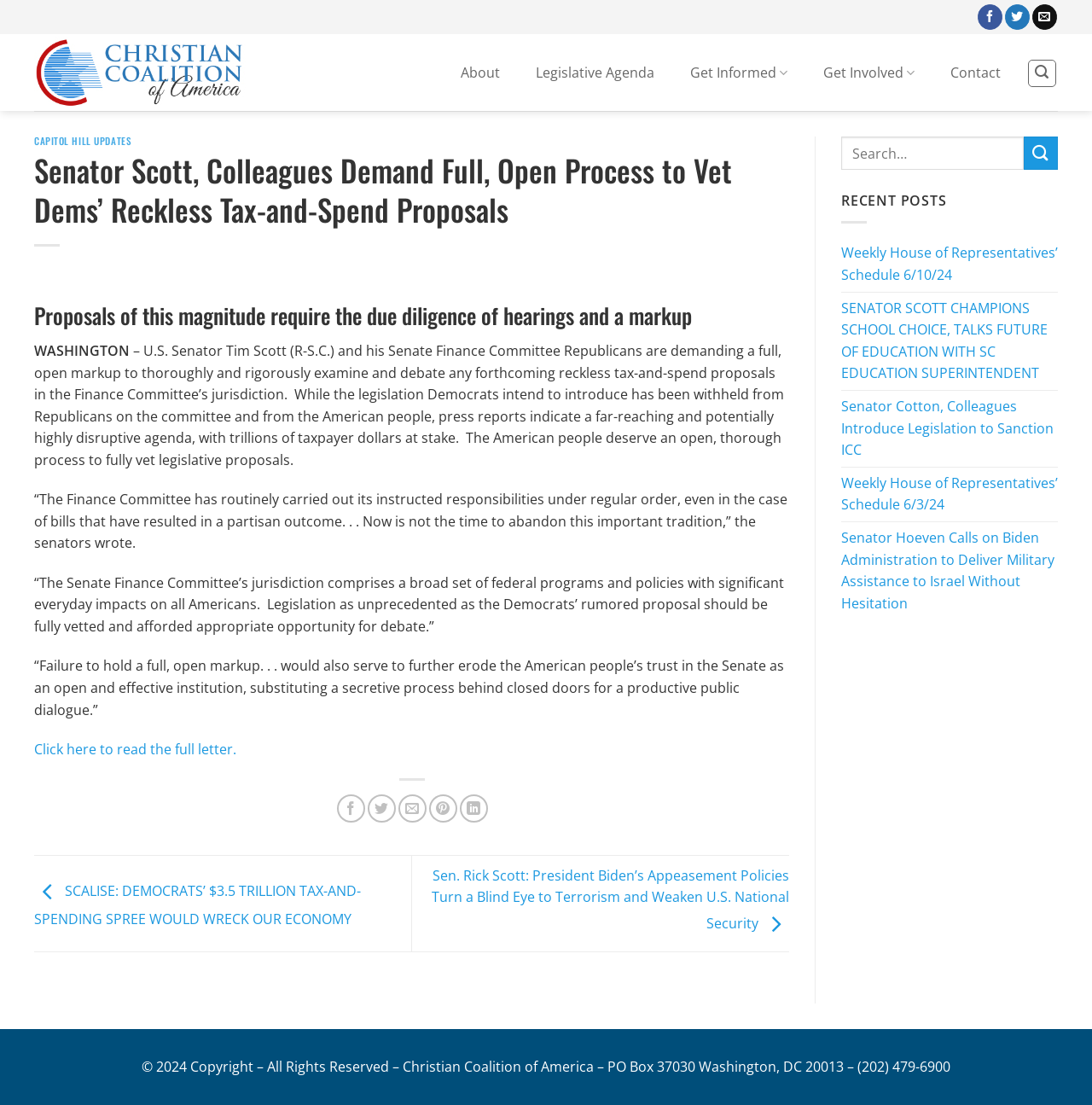Determine the bounding box coordinates for the area that should be clicked to carry out the following instruction: "Read the full letter".

[0.031, 0.669, 0.216, 0.686]